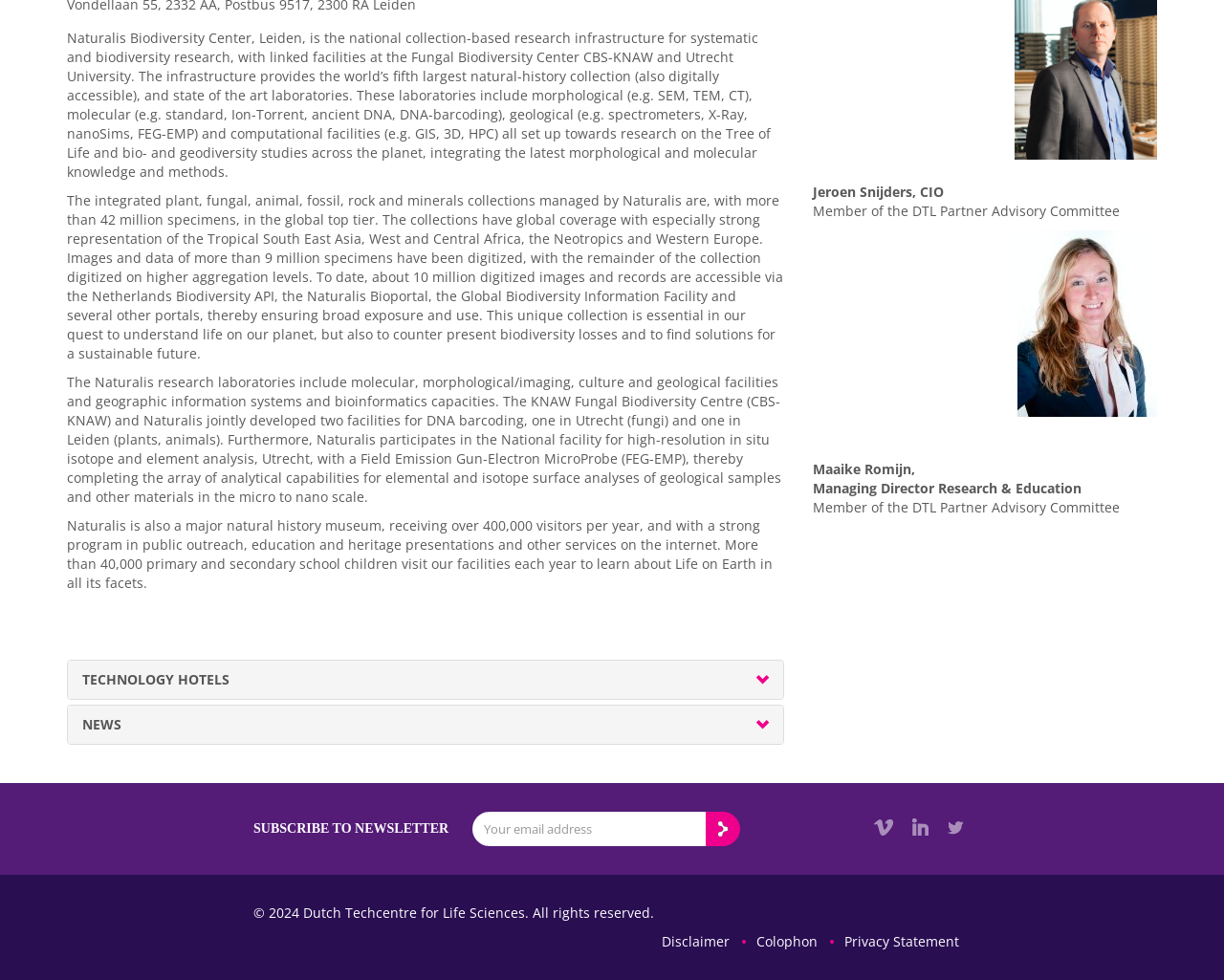Based on the provided description, "Home", find the bounding box of the corresponding UI element in the screenshot.

None